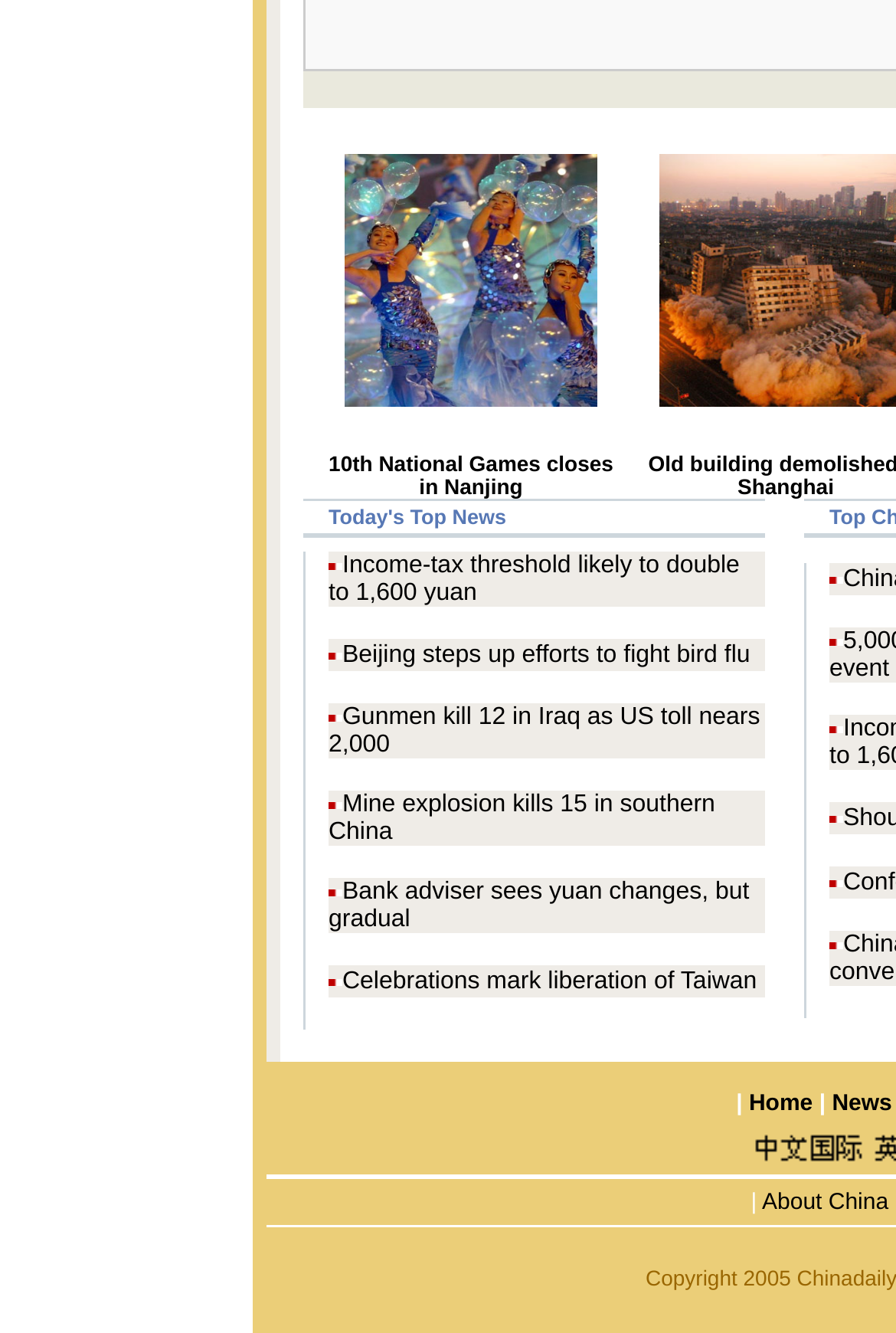Provide your answer in one word or a succinct phrase for the question: 
How many columns are in the news article table?

2